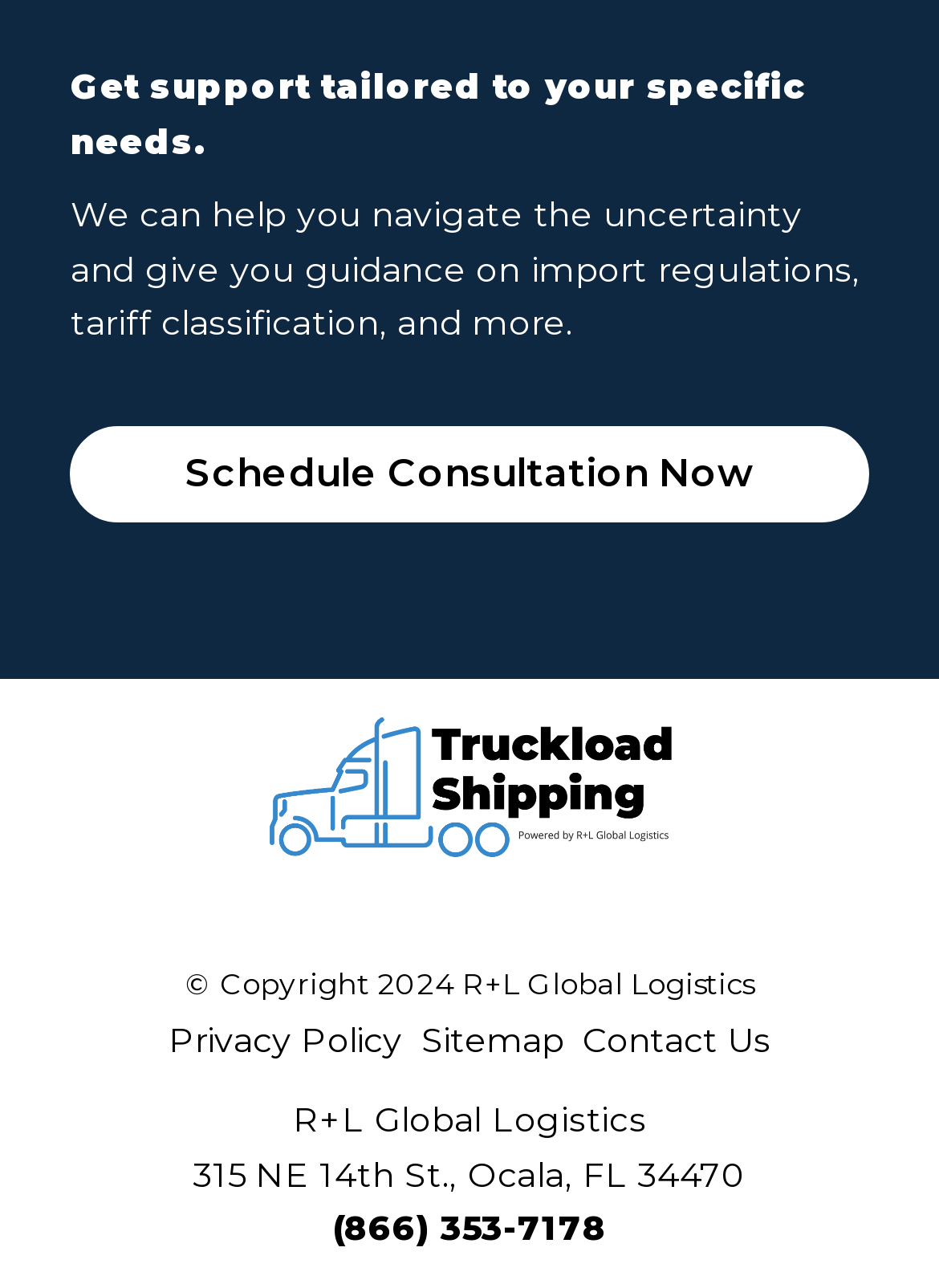What is the company name mentioned on the webpage?
Based on the screenshot, respond with a single word or phrase.

R+L Global Logistics